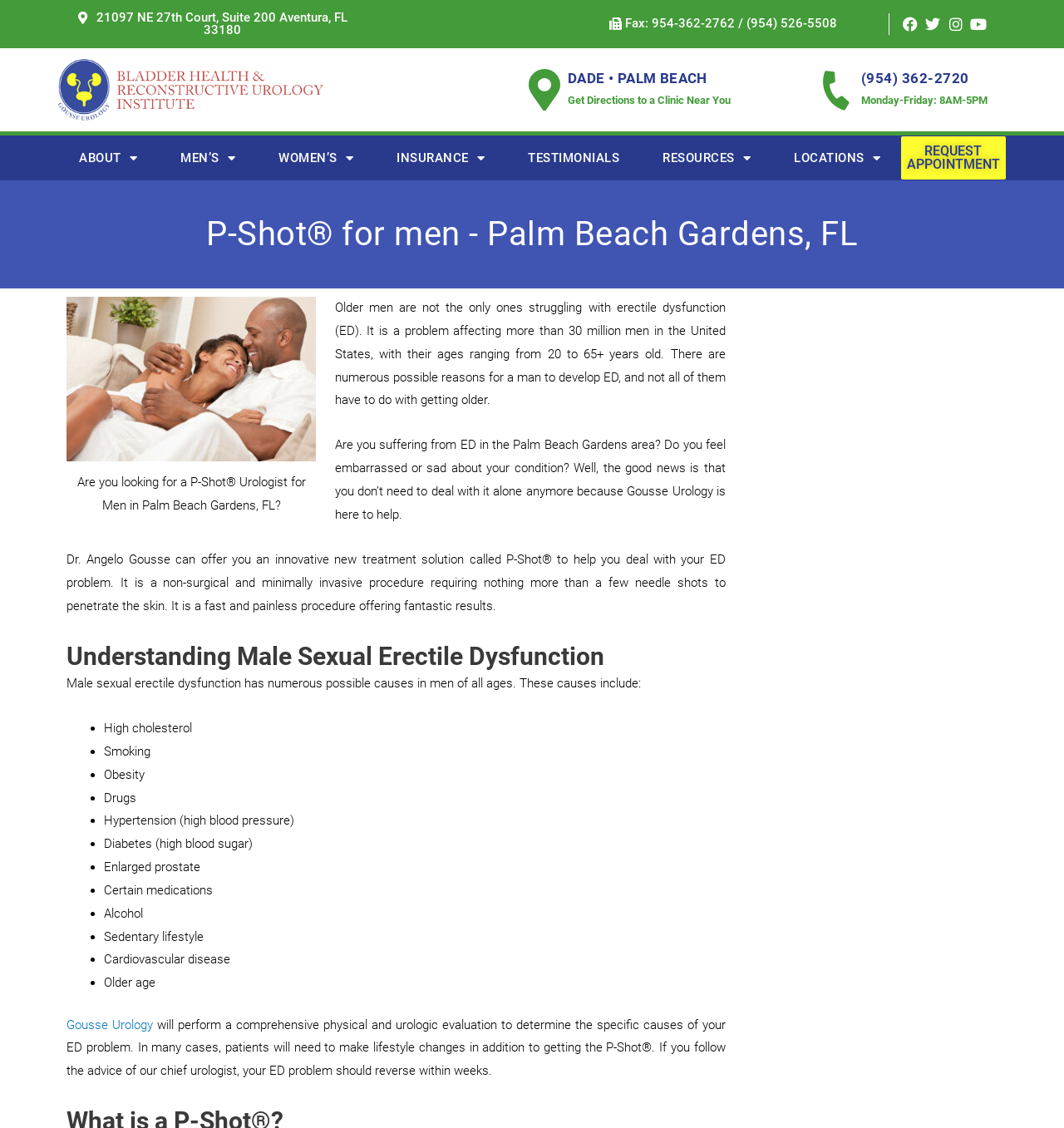Give a one-word or one-phrase response to the question: 
What is the address of Dr. Angelo Gousse's clinic?

21097 NE 27th Court, Suite 200 Aventura, FL 33180